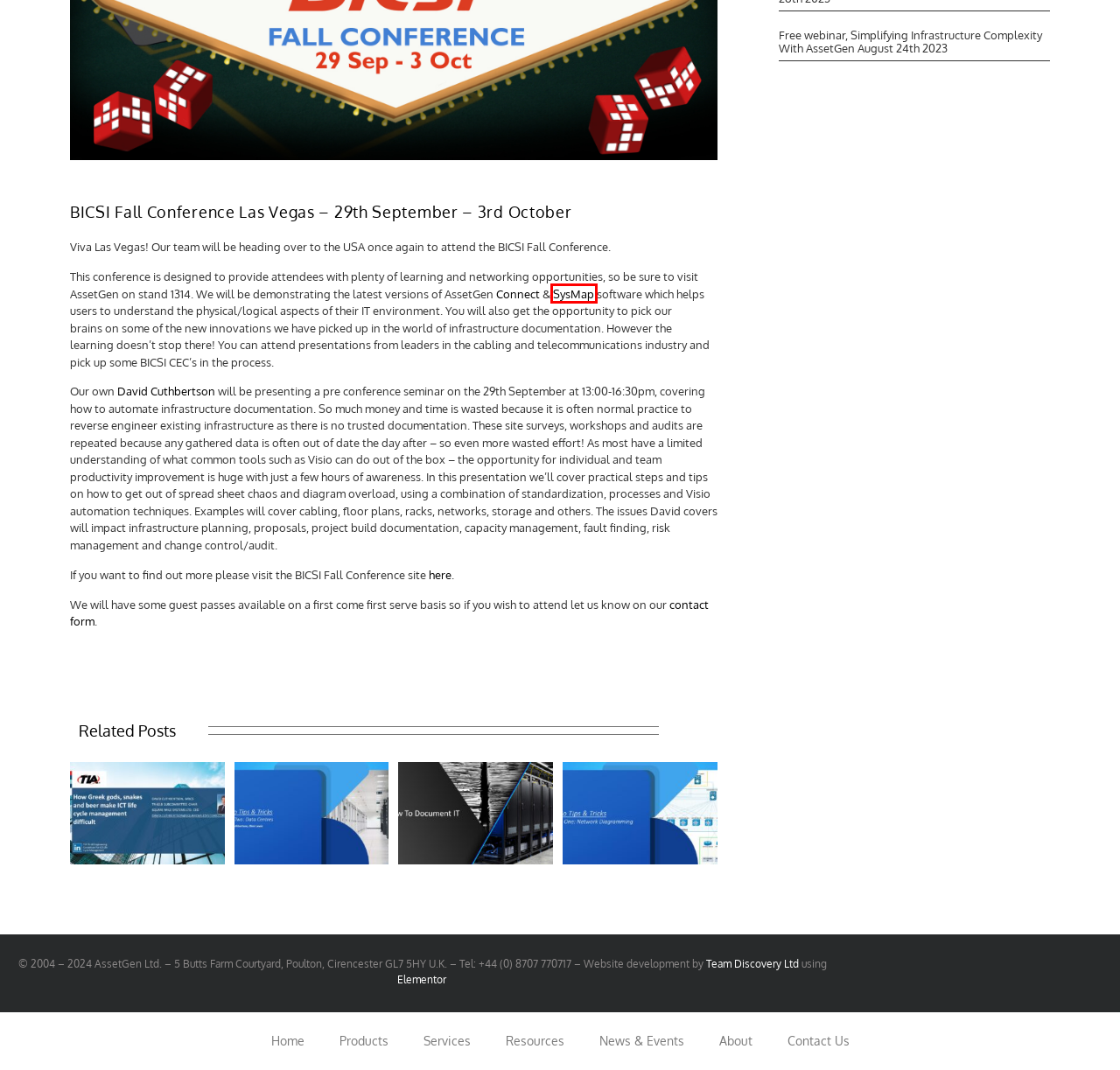Given a screenshot of a webpage with a red bounding box highlighting a UI element, determine which webpage description best matches the new webpage that appears after clicking the highlighted element. Here are the candidates:
A. Web Design Surrey | SEO Surrey | Team Discovery Ltd
B. AssetGen SysMap | Mapping IT Systems and Services
C. About - AssetGen
D. AssetGen Services | Make Trusted Data A Reality, Not A Dream.
E. Contact Us - AssetGen
F. AssetGen Connect - AssetGen
G. Mapping systems, services and dependencies using Visio
H. BICSI UK Conference - 12th June 2019 - AssetGen

B